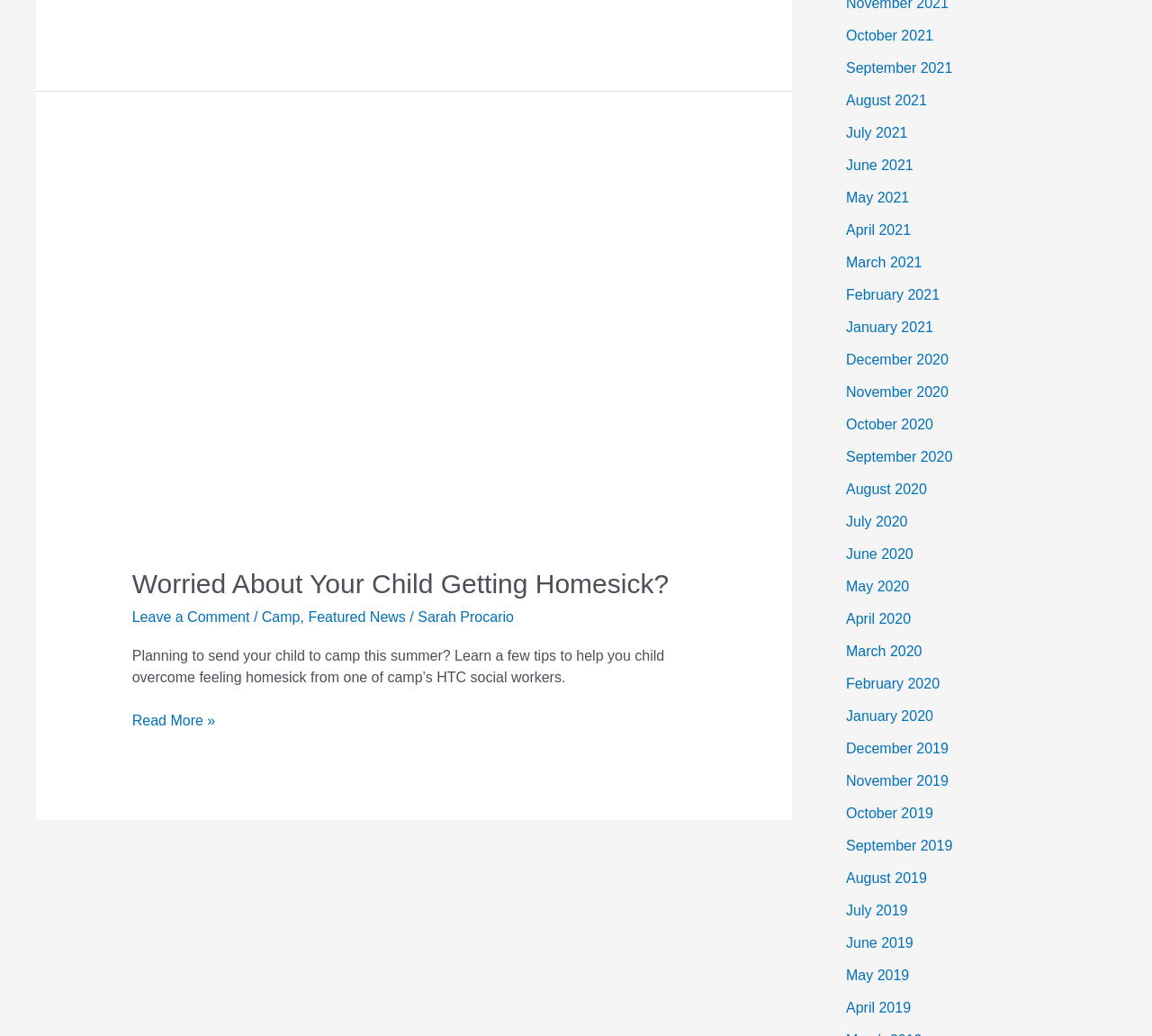Determine the bounding box coordinates for the clickable element to execute this instruction: "View news from October 2021". Provide the coordinates as four float numbers between 0 and 1, i.e., [left, top, right, bottom].

[0.734, 0.027, 0.81, 0.042]